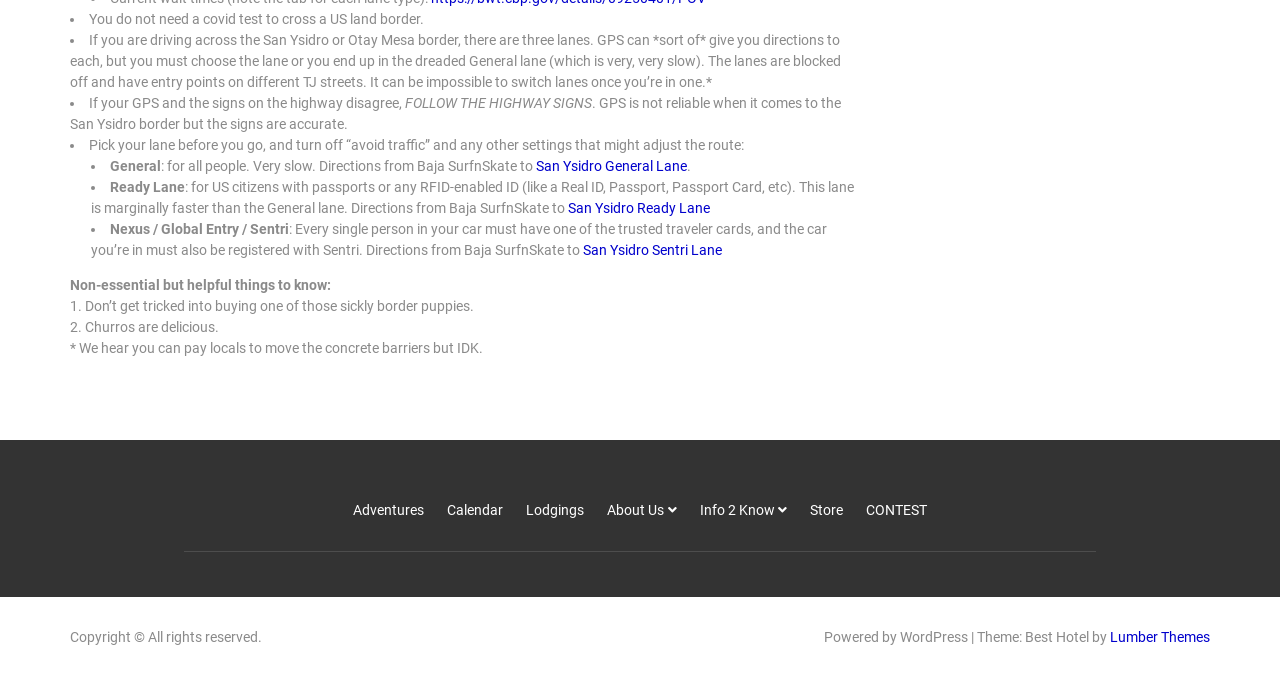Given the element description "CONTEST" in the screenshot, predict the bounding box coordinates of that UI element.

[0.669, 0.741, 0.732, 0.765]